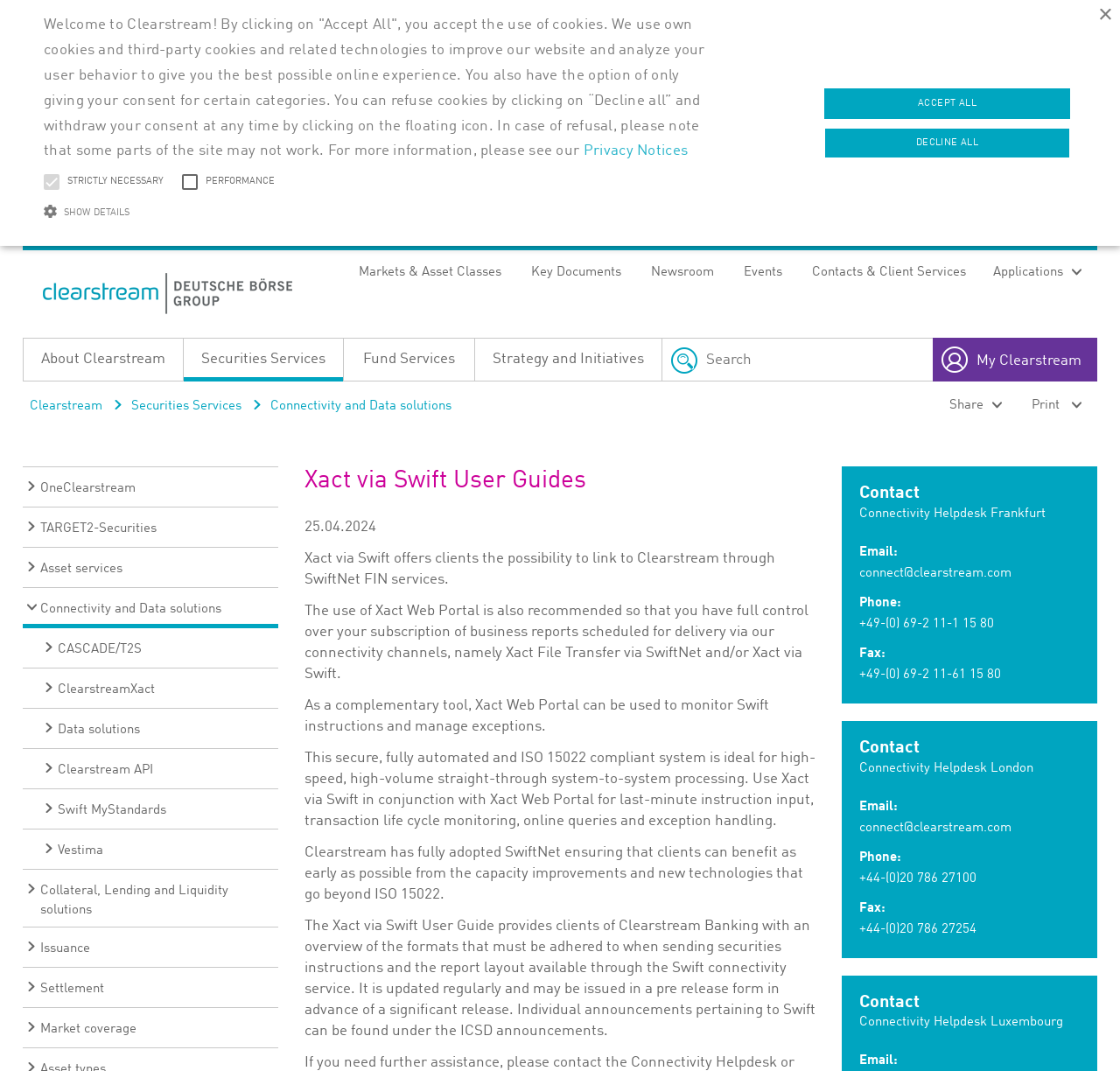What is the benefit of using Xact via Swift in conjunction with Xact Web Portal?
From the image, provide a succinct answer in one word or a short phrase.

Last-minute instruction input and exception handling